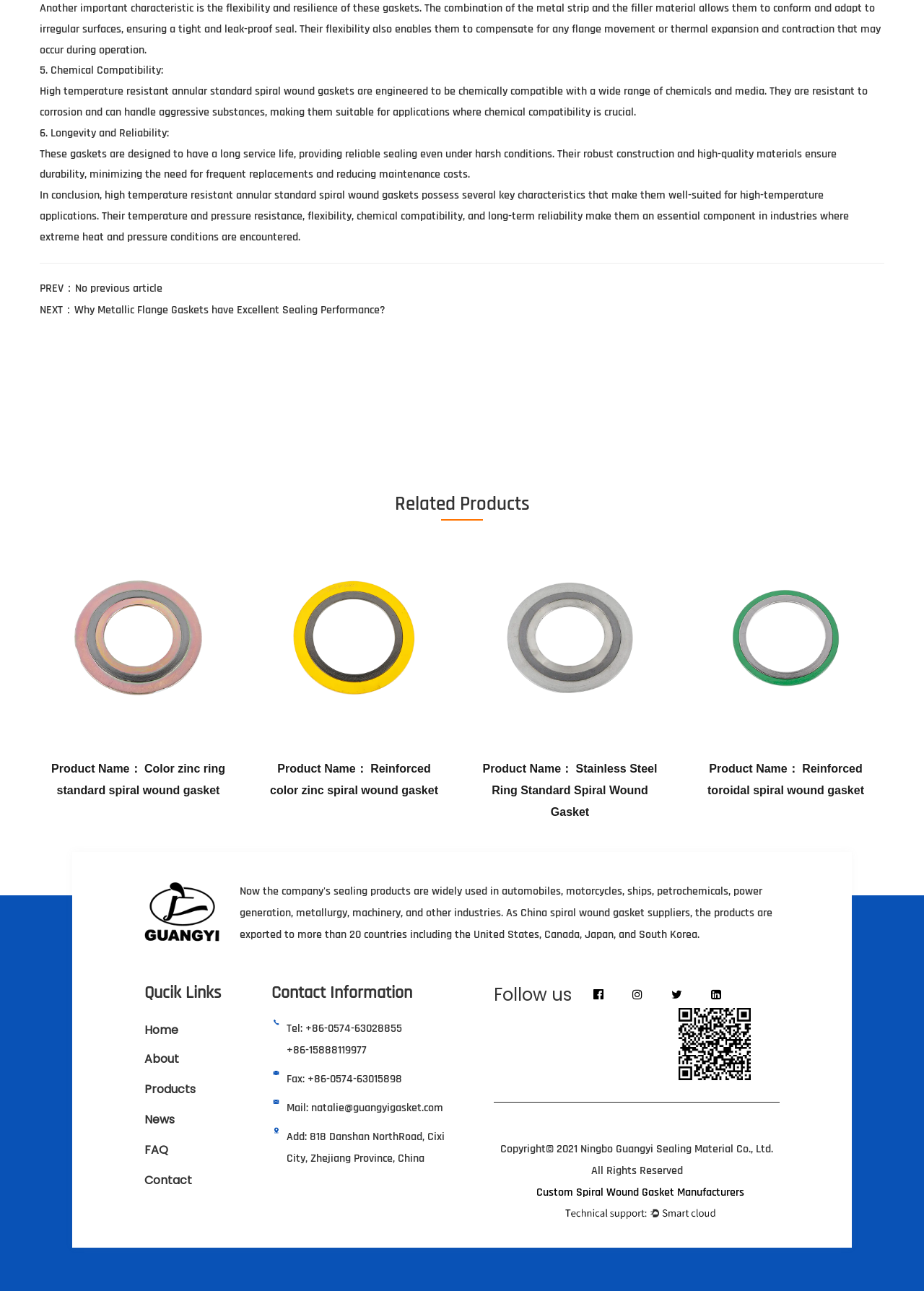Using the element description: "Home", determine the bounding box coordinates for the specified UI element. The coordinates should be four float numbers between 0 and 1, [left, top, right, bottom].

[0.156, 0.791, 0.193, 0.804]